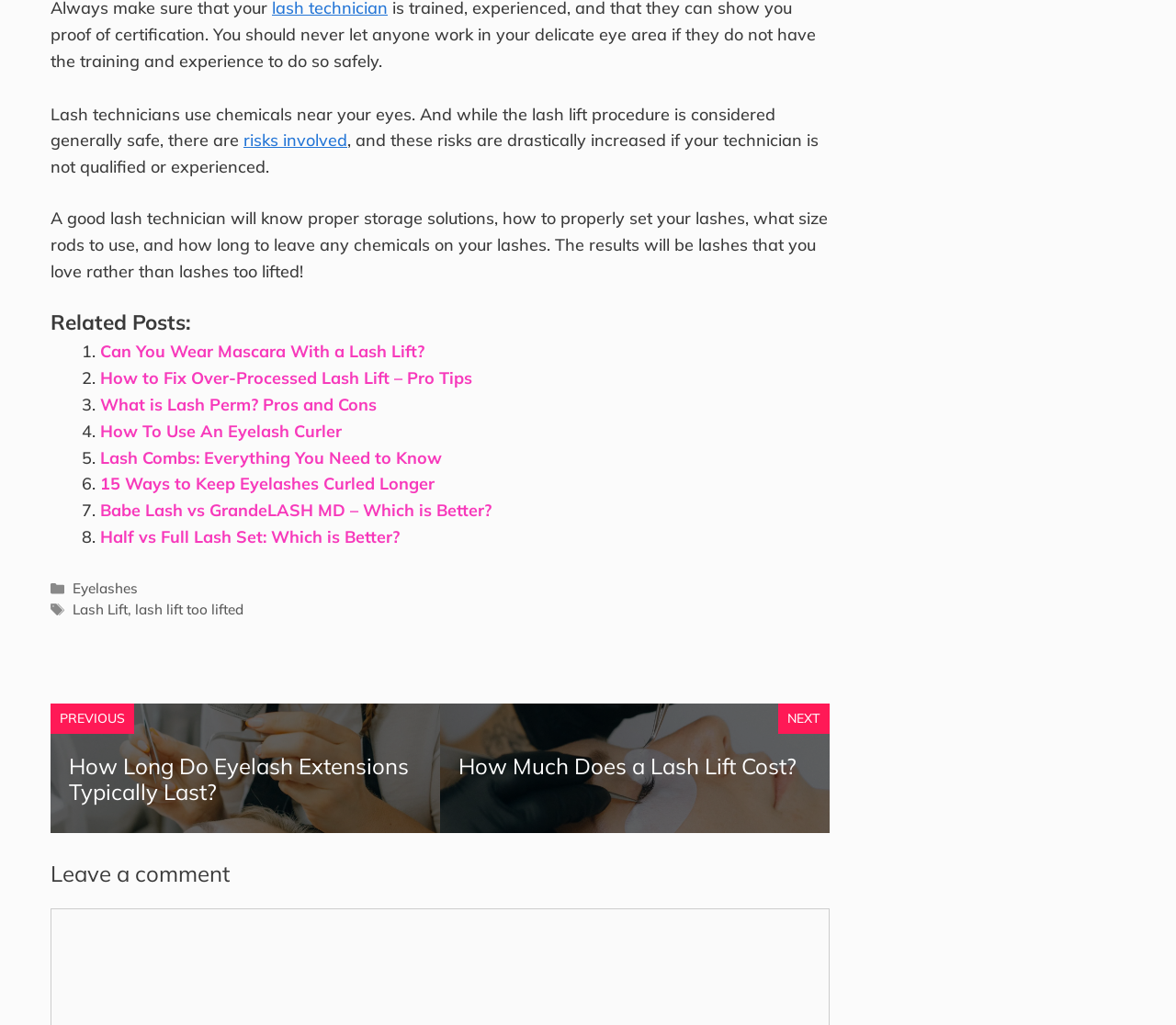Please locate the bounding box coordinates for the element that should be clicked to achieve the following instruction: "Click on 'Lash Lift'". Ensure the coordinates are given as four float numbers between 0 and 1, i.e., [left, top, right, bottom].

[0.062, 0.586, 0.109, 0.603]